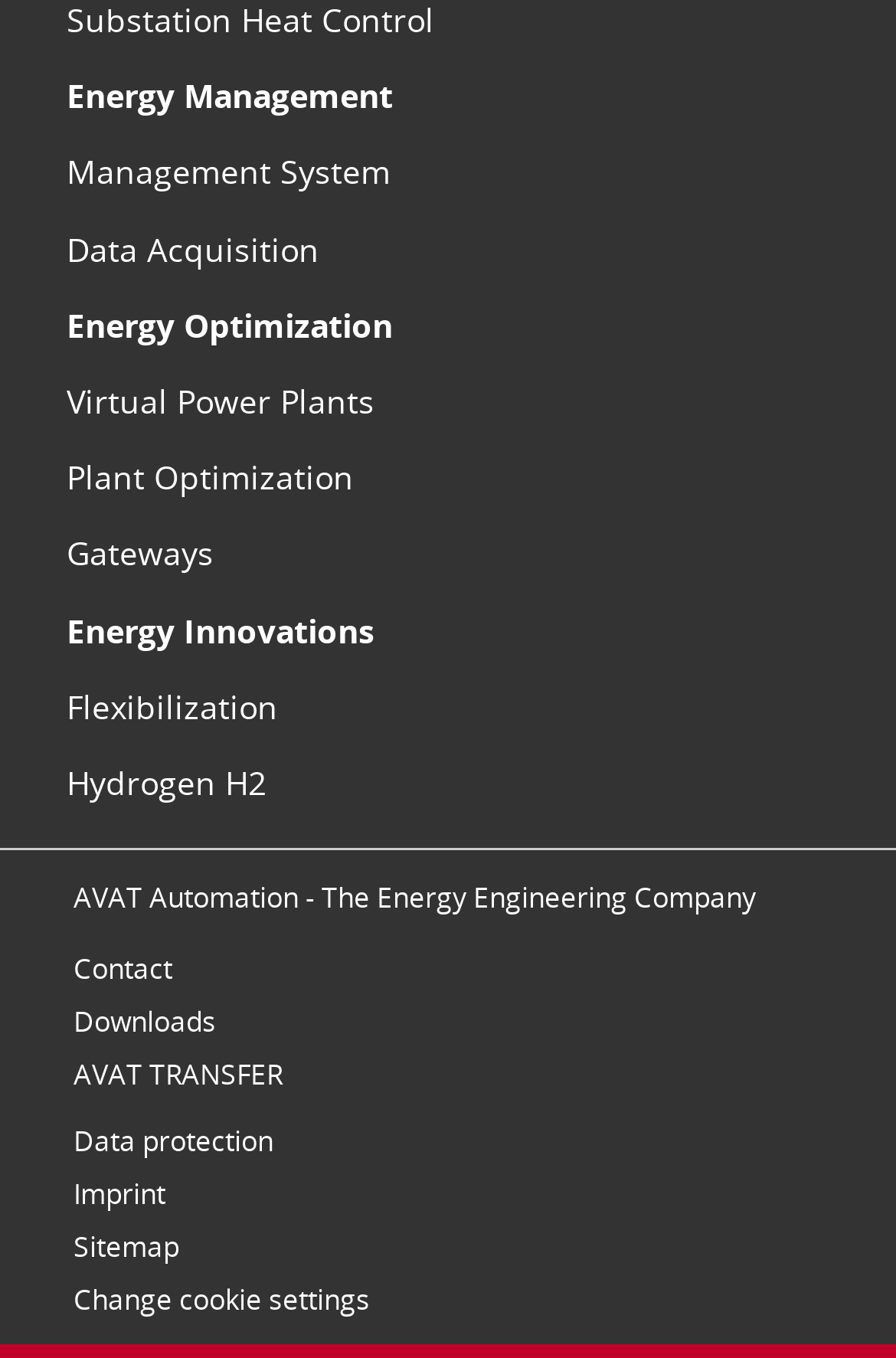Please identify the bounding box coordinates of the area that needs to be clicked to fulfill the following instruction: "Learn about Energy Optimization."

[0.074, 0.223, 0.438, 0.255]